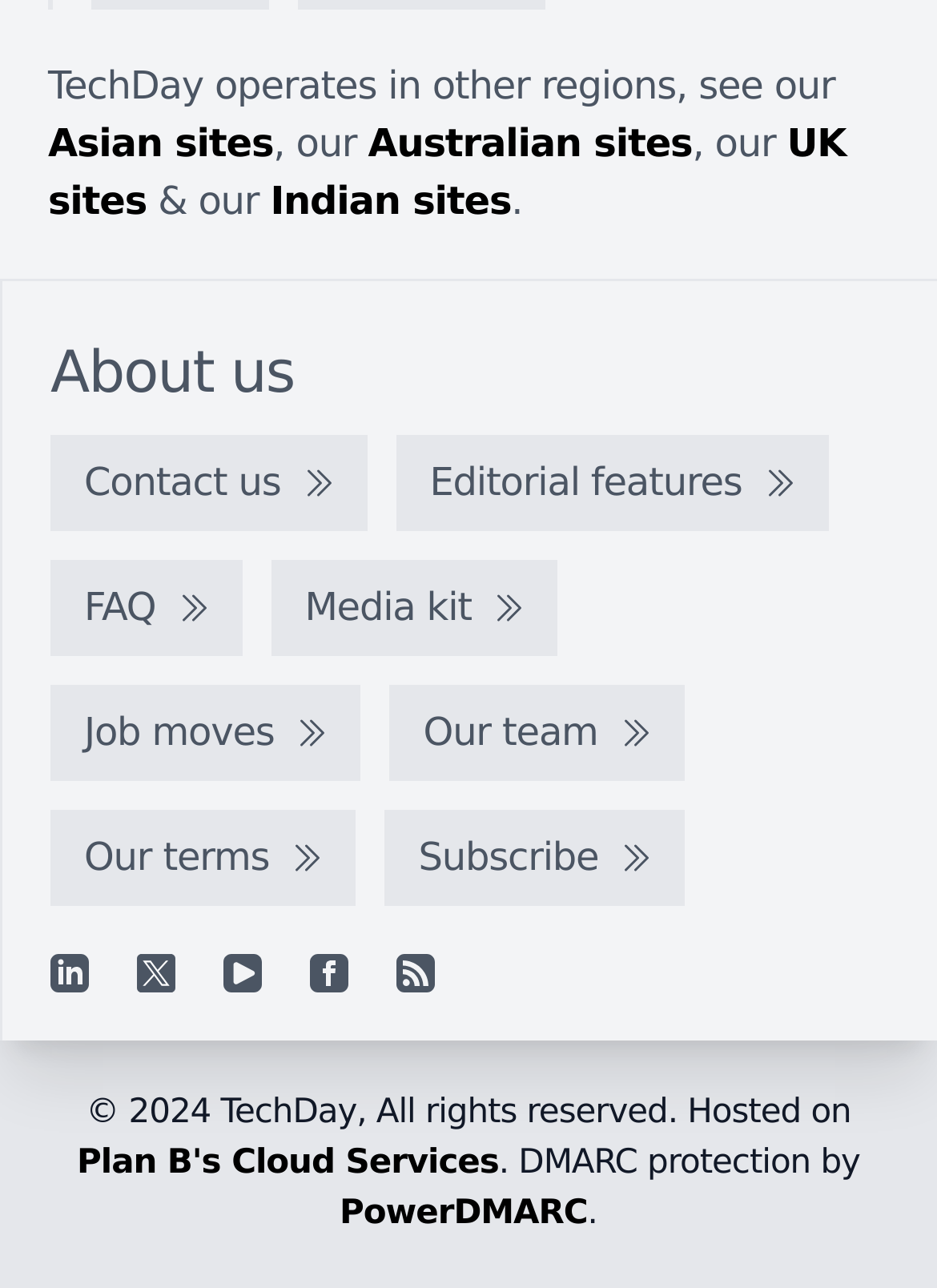Determine the coordinates of the bounding box that should be clicked to complete the instruction: "View the 'About us' page". The coordinates should be represented by four float numbers between 0 and 1: [left, top, right, bottom].

[0.054, 0.264, 0.314, 0.316]